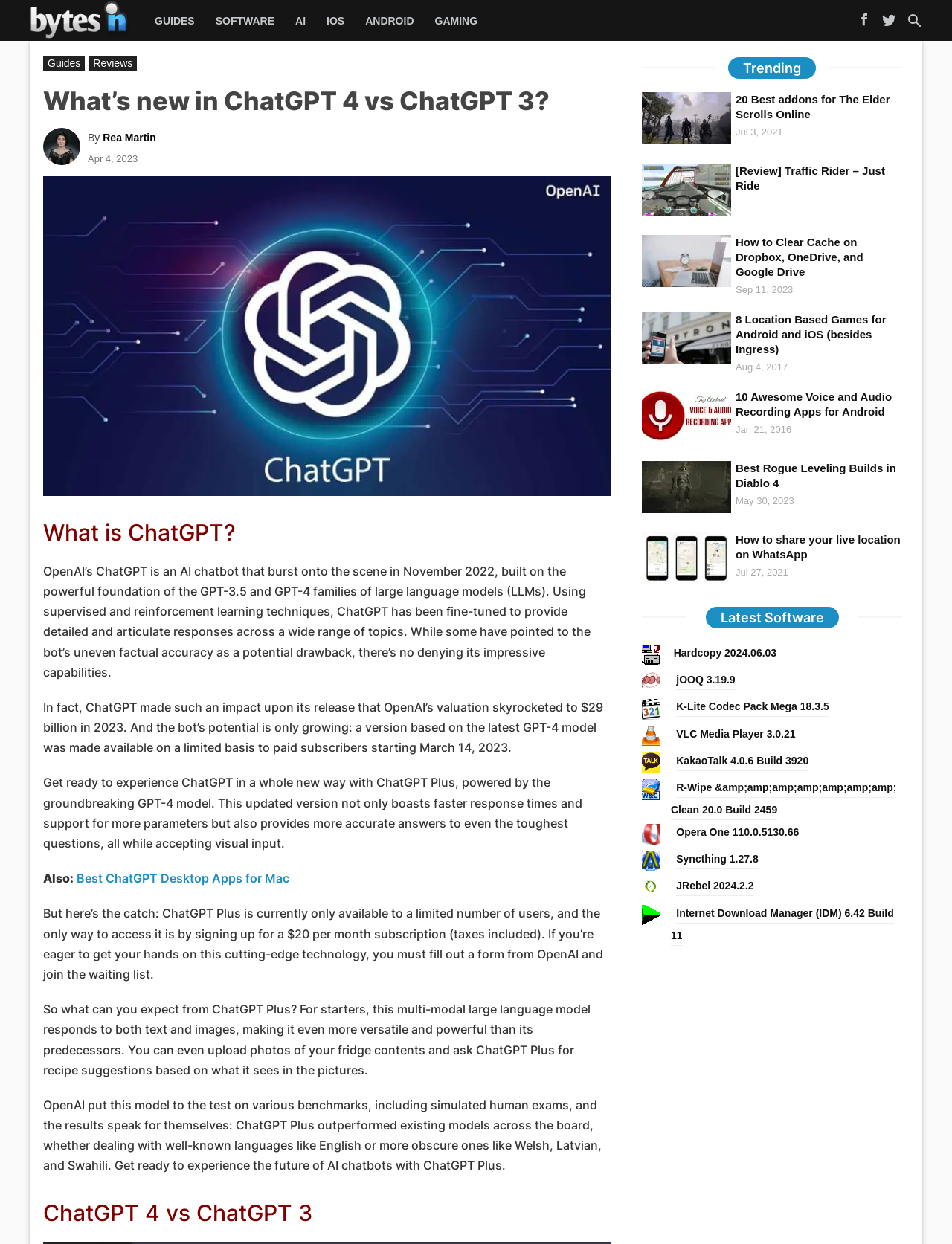Provide a thorough description of this webpage.

This webpage is about ChatGPT, an AI chatbot developed by OpenAI. At the top, there are several links to different categories, including "BytesIn", "GUIDES", "SOFTWARE", "AI", "IOS", "ANDROID", and "GAMING". Below these links, there is a button with a dropdown menu containing "Guides" and "Reviews" options.

The main content of the page is divided into several sections. The first section has a heading "What's new in ChatGPT 4 vs ChatGPT 3?" and provides an introduction to ChatGPT, its capabilities, and its impact. This section also includes a link to the author, Rea Martin, and a timestamp indicating when the article was published.

The next section has a heading "What is ChatGPT?" and provides a detailed description of ChatGPT, its features, and its potential applications. This section is followed by another section with a heading "ChatGPT 4 vs ChatGPT 3", which compares the differences between ChatGPT 4 and ChatGPT 3.

On the right side of the page, there is a complementary section with a heading "Trending" that lists several articles with images and timestamps. These articles appear to be related to technology and gaming.

At the bottom of the page, there is a section with a heading "Latest Software" that lists several software updates with their versions and release dates.